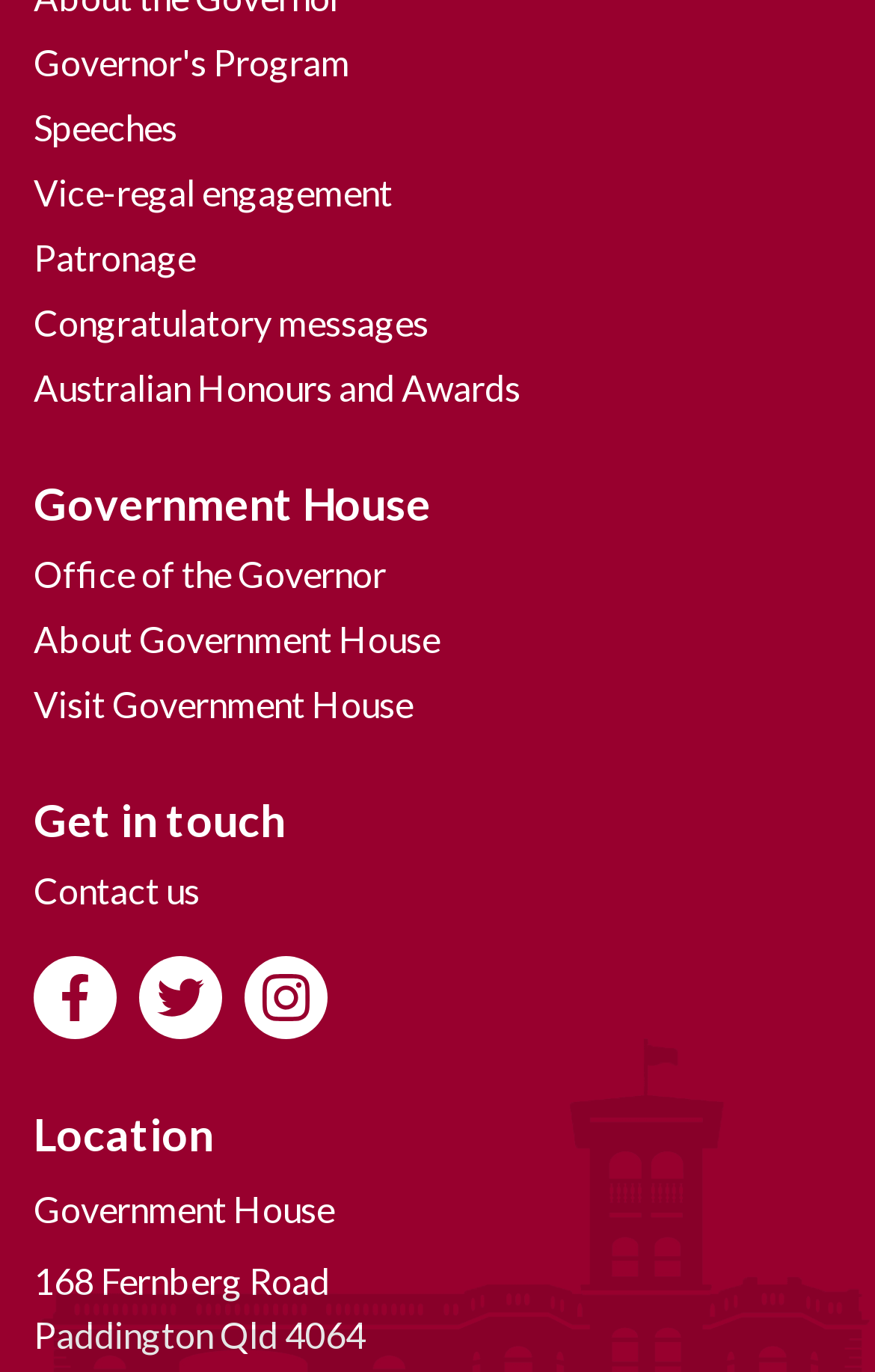Give a one-word or one-phrase response to the question:
How many headings are there in the webpage?

3